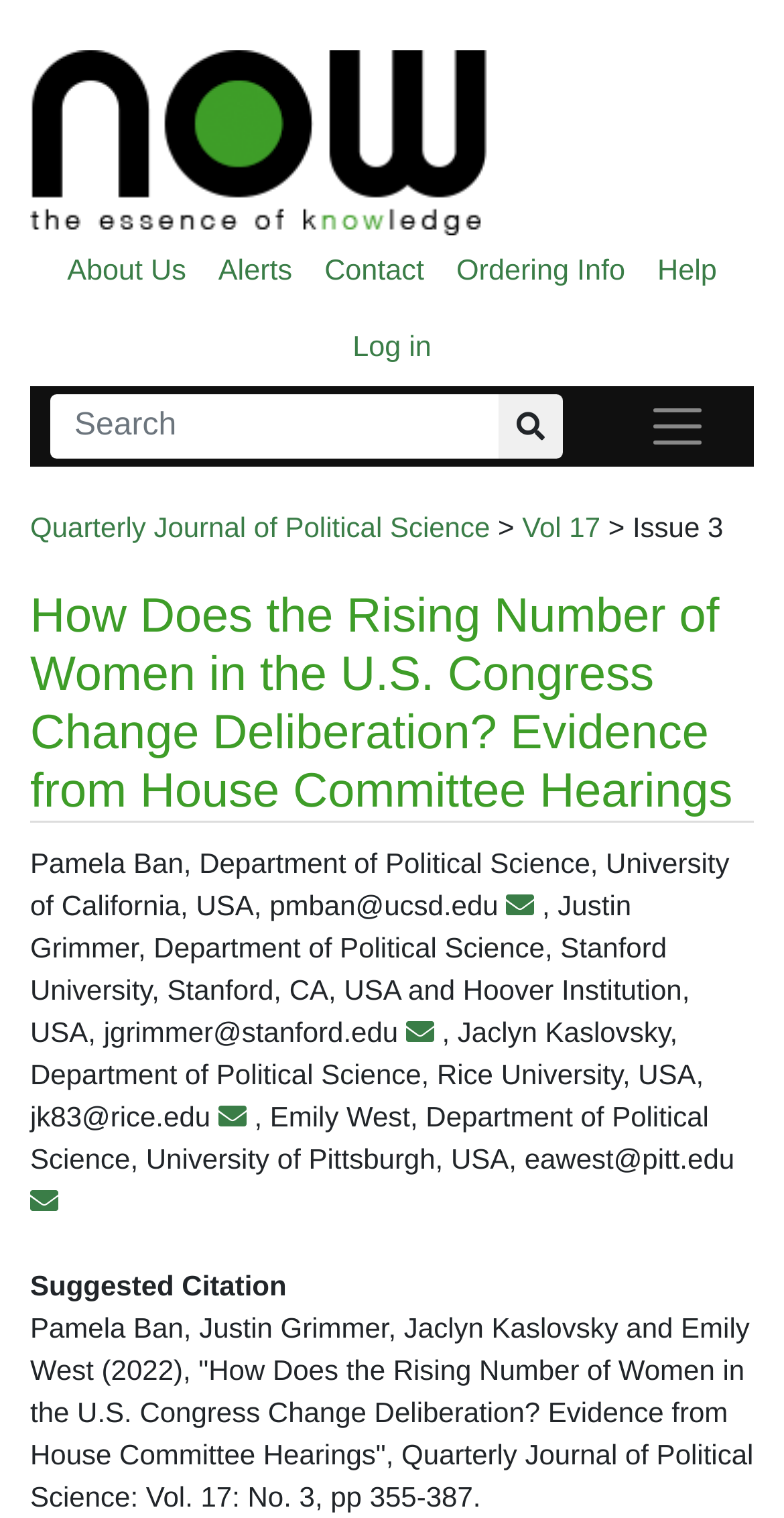Identify the bounding box coordinates for the UI element described as follows: "aria-label="navigatie"". Ensure the coordinates are four float numbers between 0 and 1, formatted as [left, top, right, bottom].

[0.792, 0.255, 0.936, 0.308]